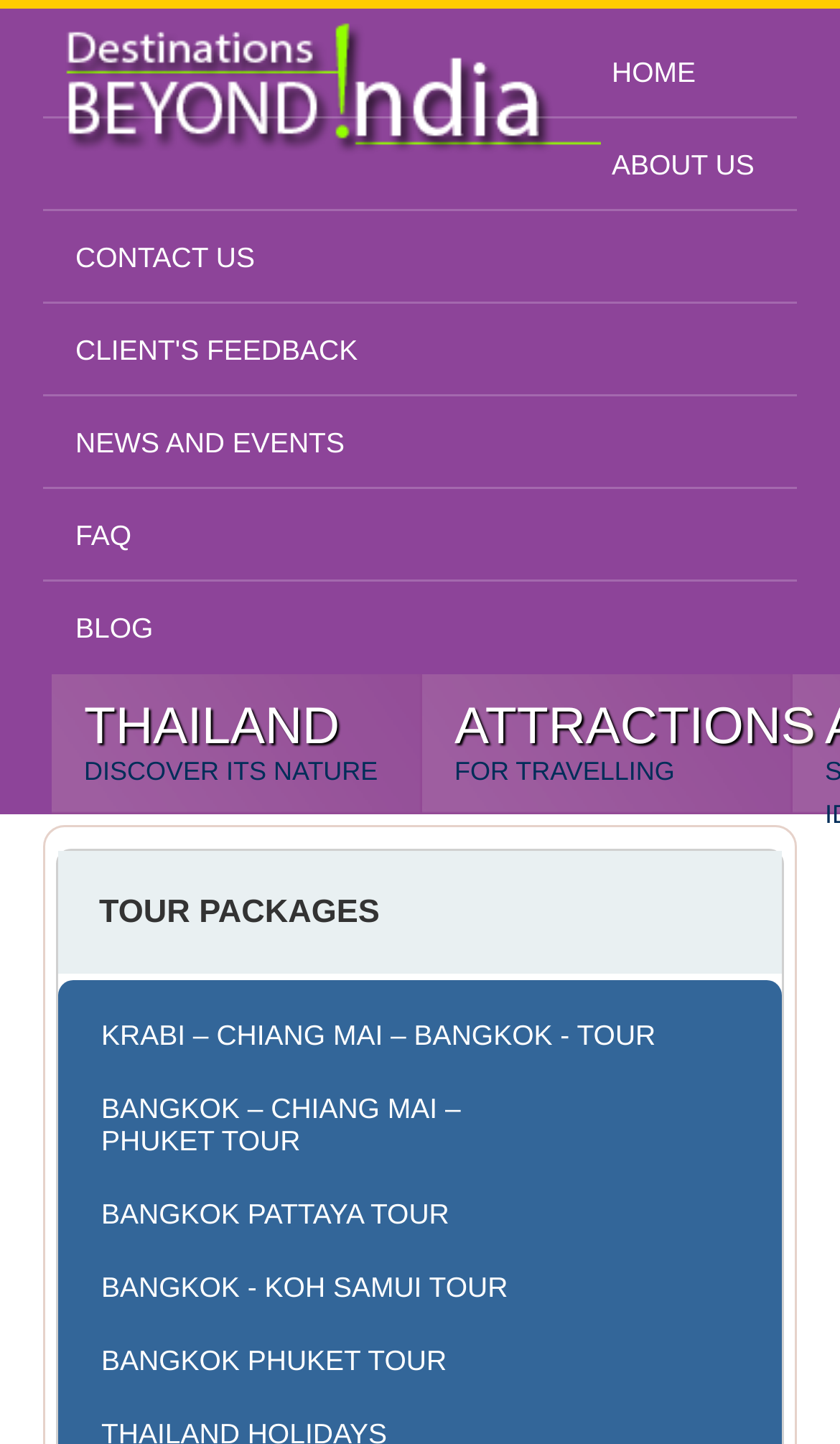Determine the bounding box for the UI element that matches this description: "Bangkok - Koh Samui Tour".

[0.069, 0.868, 0.905, 0.914]